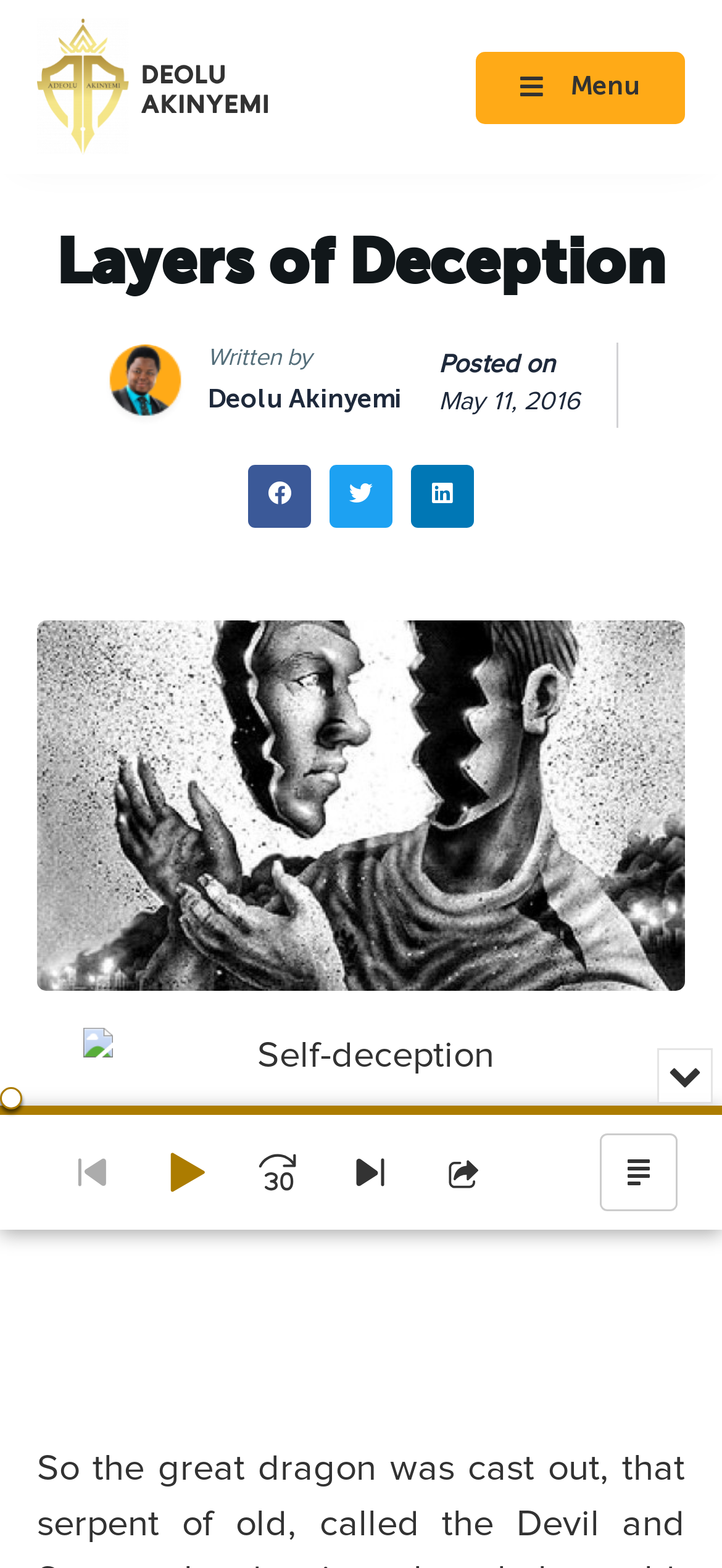Determine the title of the webpage and give its text content.

Layers of Deception